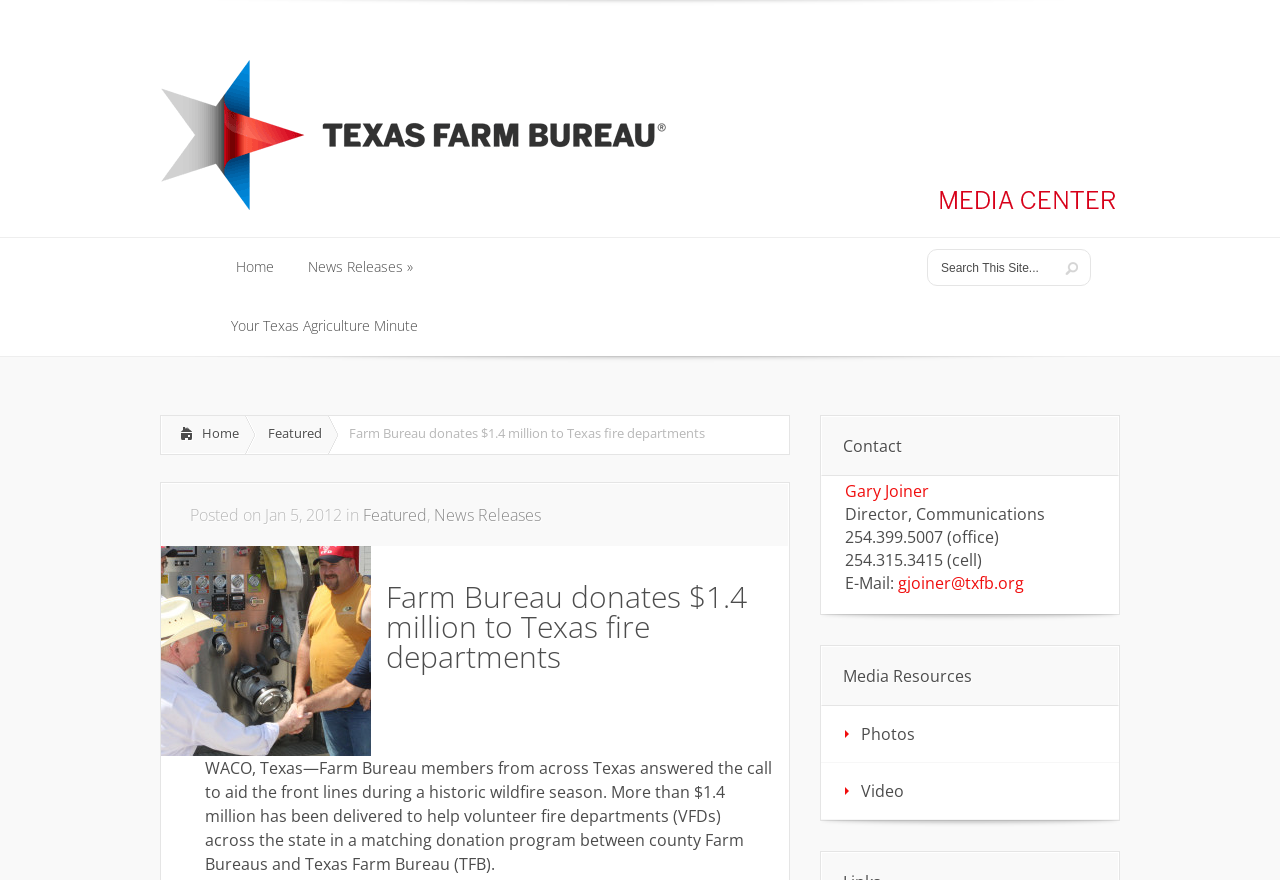Locate the bounding box coordinates of the clickable region necessary to complete the following instruction: "Contact Gary Joiner". Provide the coordinates in the format of four float numbers between 0 and 1, i.e., [left, top, right, bottom].

[0.66, 0.545, 0.726, 0.57]